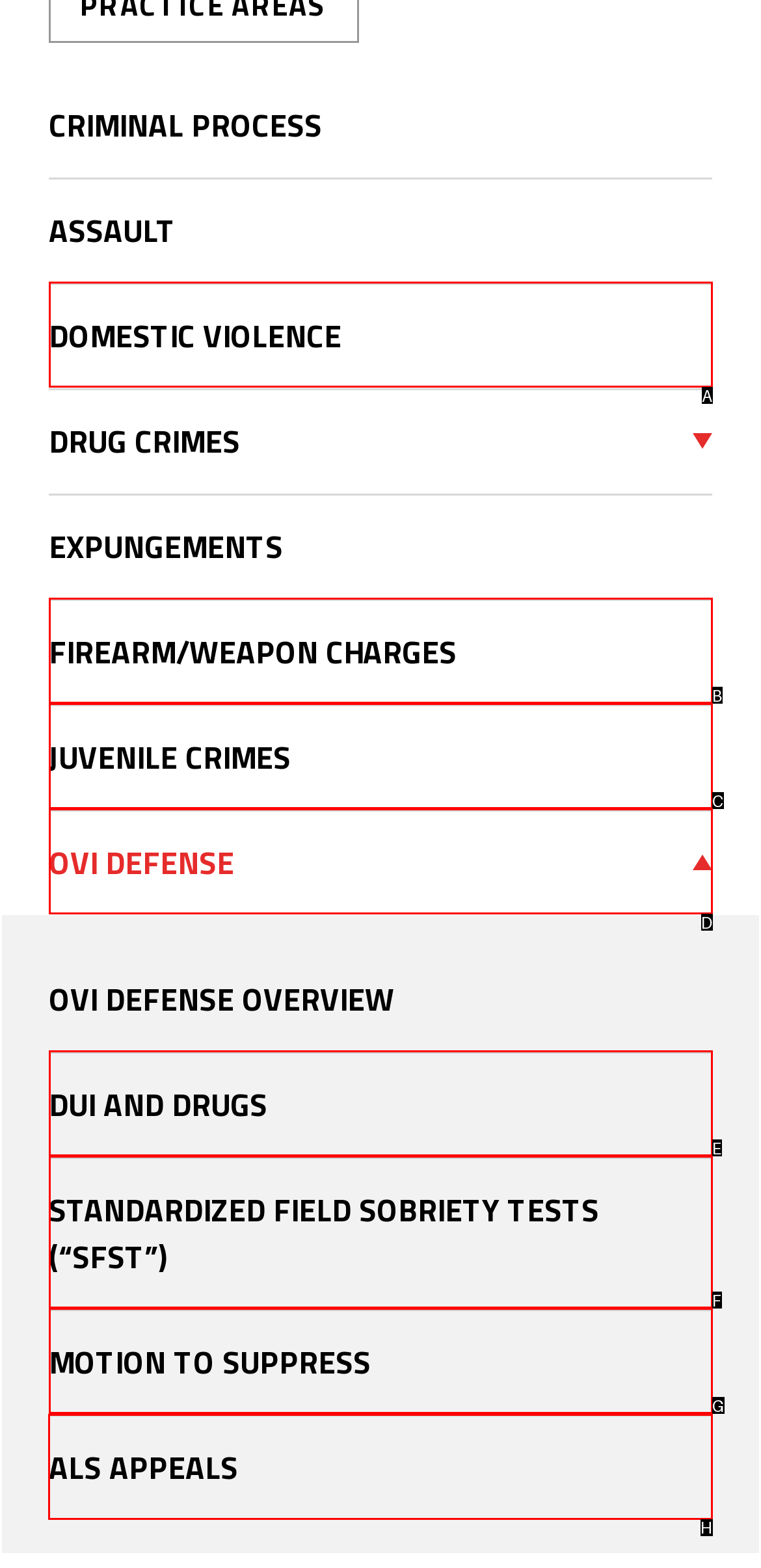Tell me which option I should click to complete the following task: Explore ALS APPEALS Answer with the option's letter from the given choices directly.

H